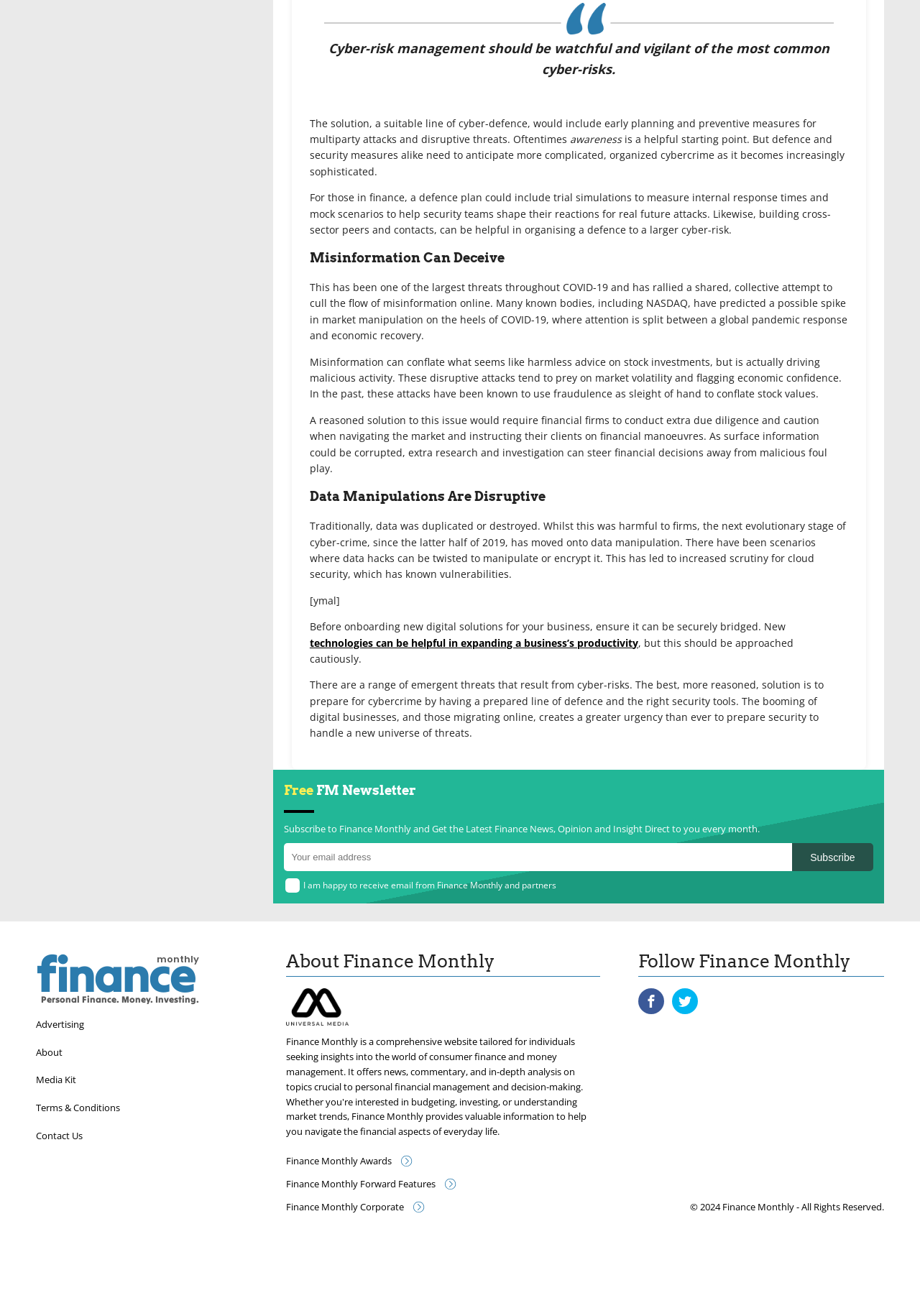Locate the bounding box of the UI element described by: "financemonthlyPersonal Finance. Money. Investing." in the given webpage screenshot.

[0.039, 0.72, 0.234, 0.768]